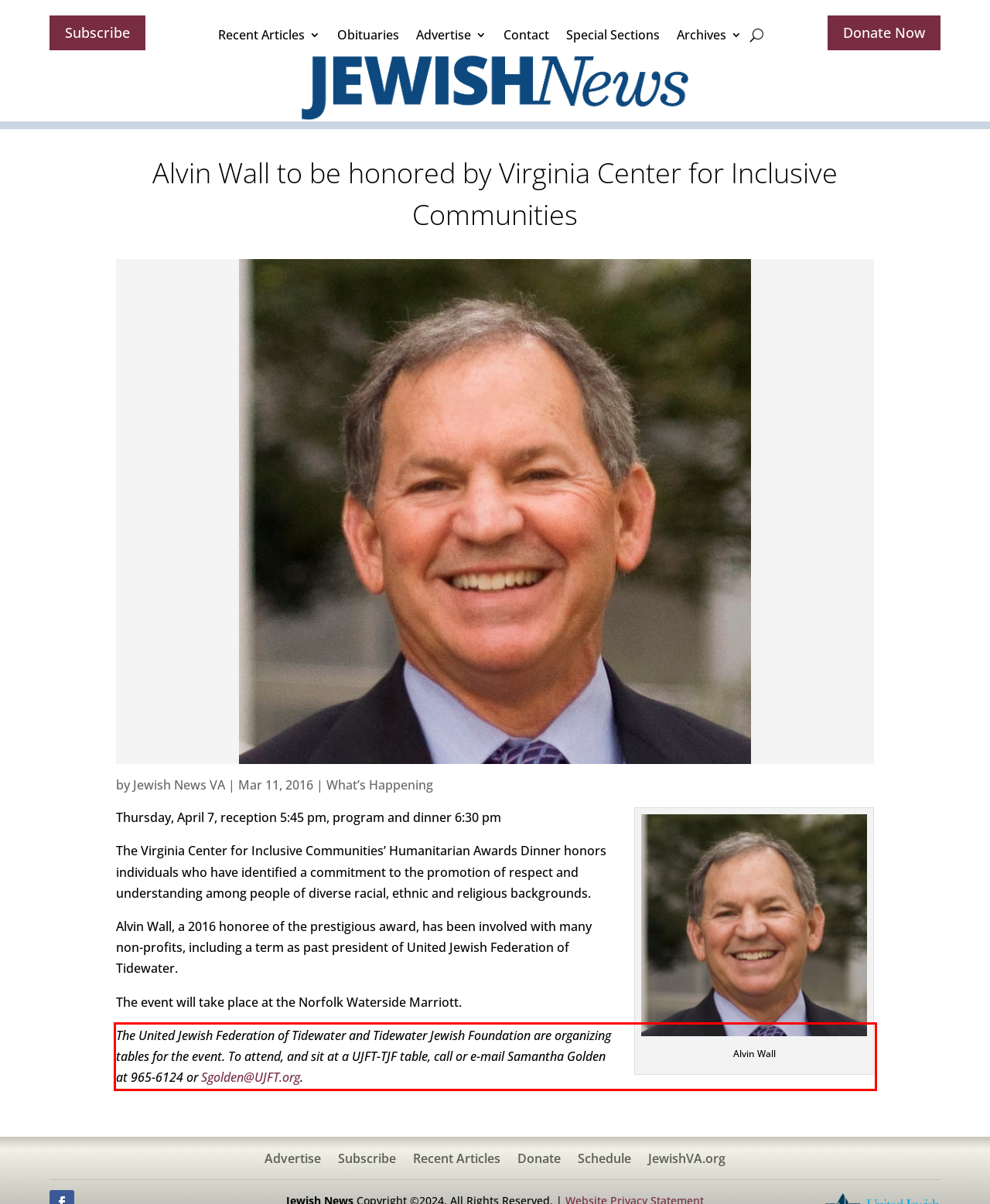View the screenshot of the webpage and identify the UI element surrounded by a red bounding box. Extract the text contained within this red bounding box.

The United Jewish Federation of Tidewater and Tidewater Jewish Foundation are organizing tables for the event. To attend, and sit at a UJFT-TJF table, call or e-mail Samantha Golden at 965-6124 or Sgolden@UJFT.org.